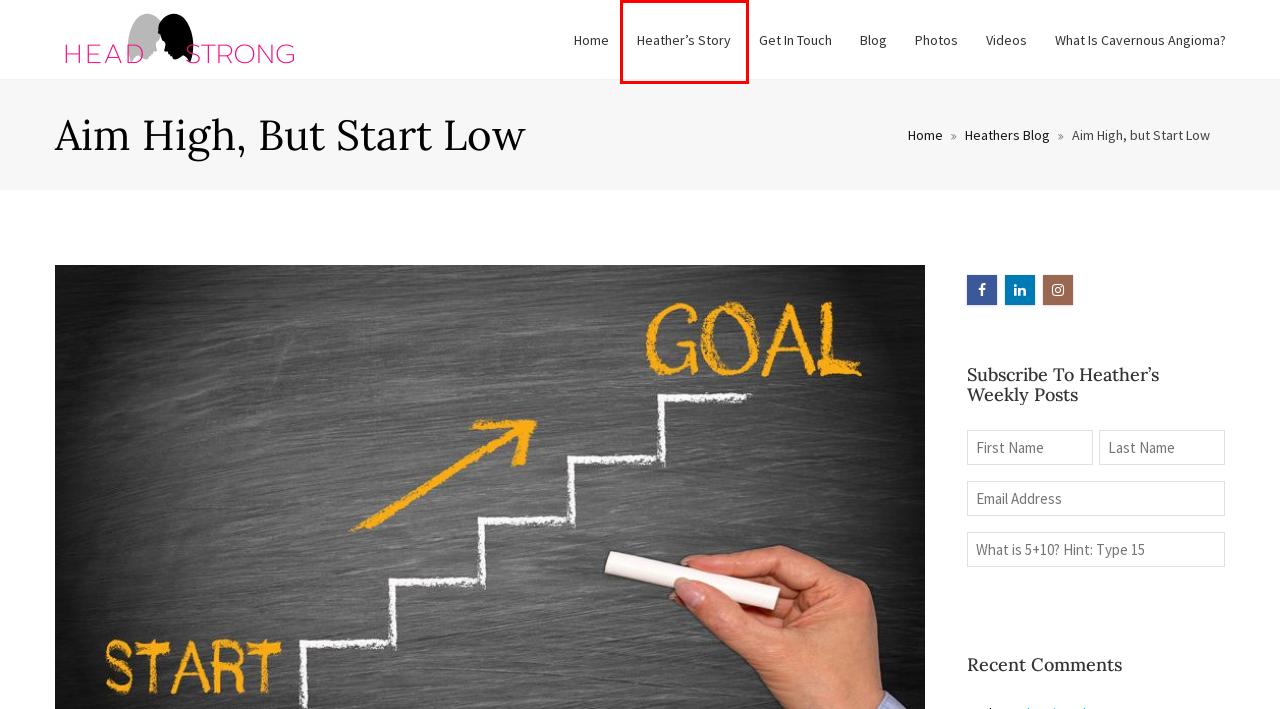Examine the screenshot of a webpage with a red rectangle bounding box. Select the most accurate webpage description that matches the new webpage after clicking the element within the bounding box. Here are the candidates:
A. What is Cavernous Angioma? – Heather Head Strong
B. Videos – Heather Head Strong
C. Get In Touch – Heather Head Strong
D. Heather Head Strong – Helping You Face Life’s Challenges Head On
E. Heather’s Story – Heather Head Strong
F. Photo Gallery – Heather Head Strong
G. Heathers Blog – Heather Head Strong
H. Heather’s Blog – Heather Head Strong

E